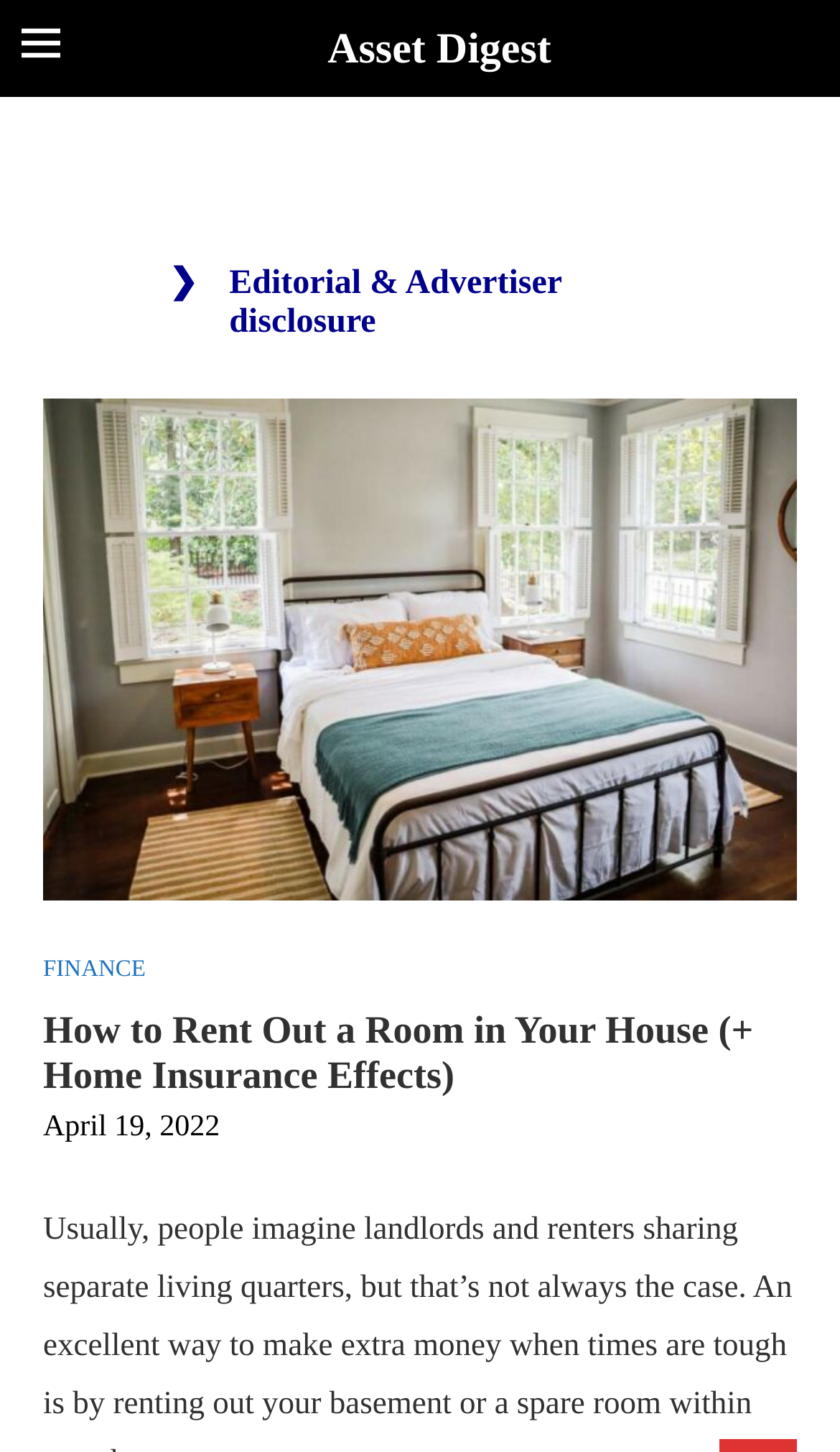Please examine the image and answer the question with a detailed explanation:
What type of disclosure is mentioned on the webpage?

The type of disclosure mentioned on the webpage can be determined by looking at the static text element which contains the text 'Editorial & Advertiser disclosure'.